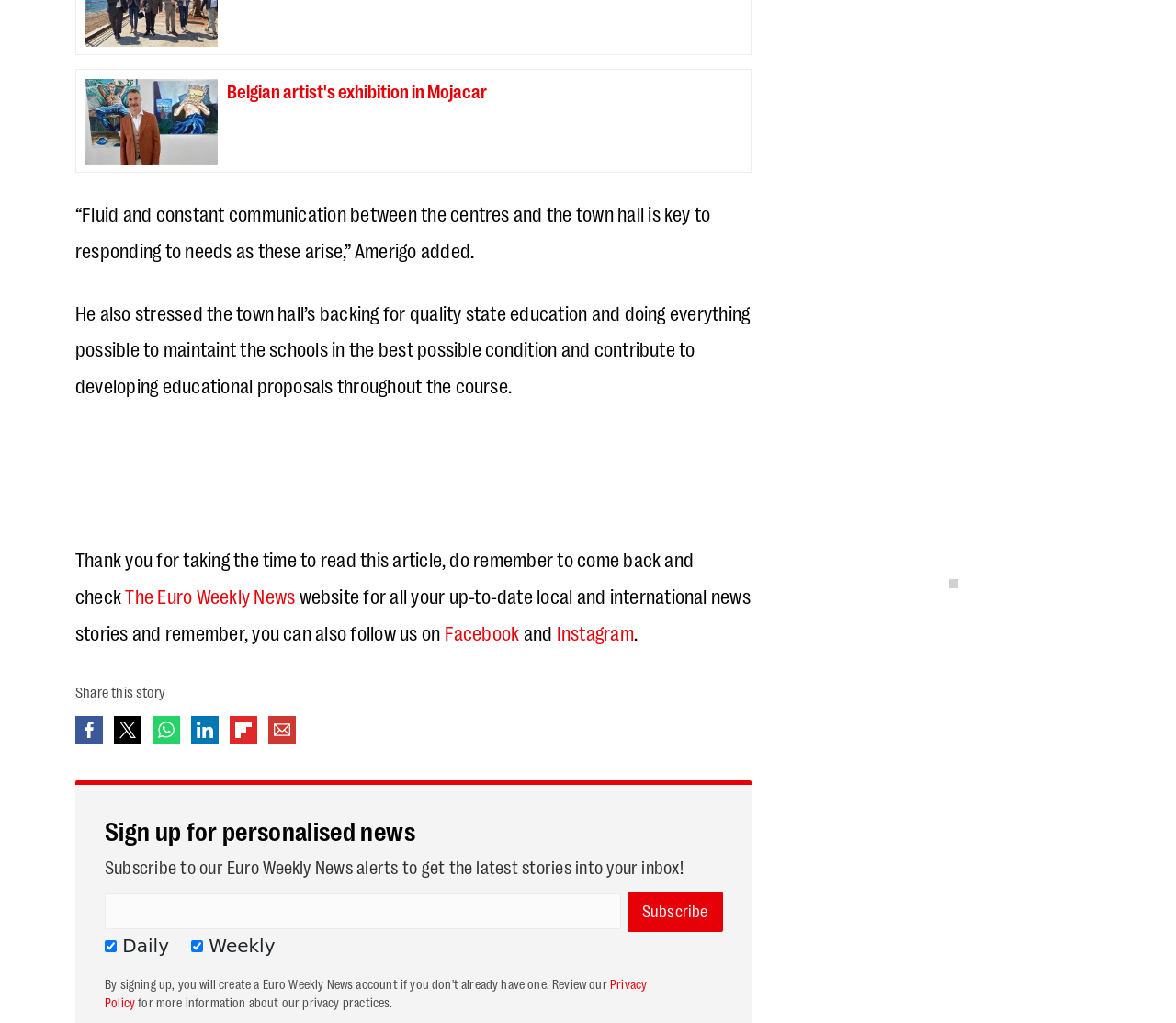Please specify the bounding box coordinates in the format (top-left x, top-left y, bottom-right x, bottom-right y), with all values as floating point numbers between 0 and 1. Identify the bounding box of the UI element described by: The Euro Weekly News

[0.107, 0.57, 0.251, 0.594]